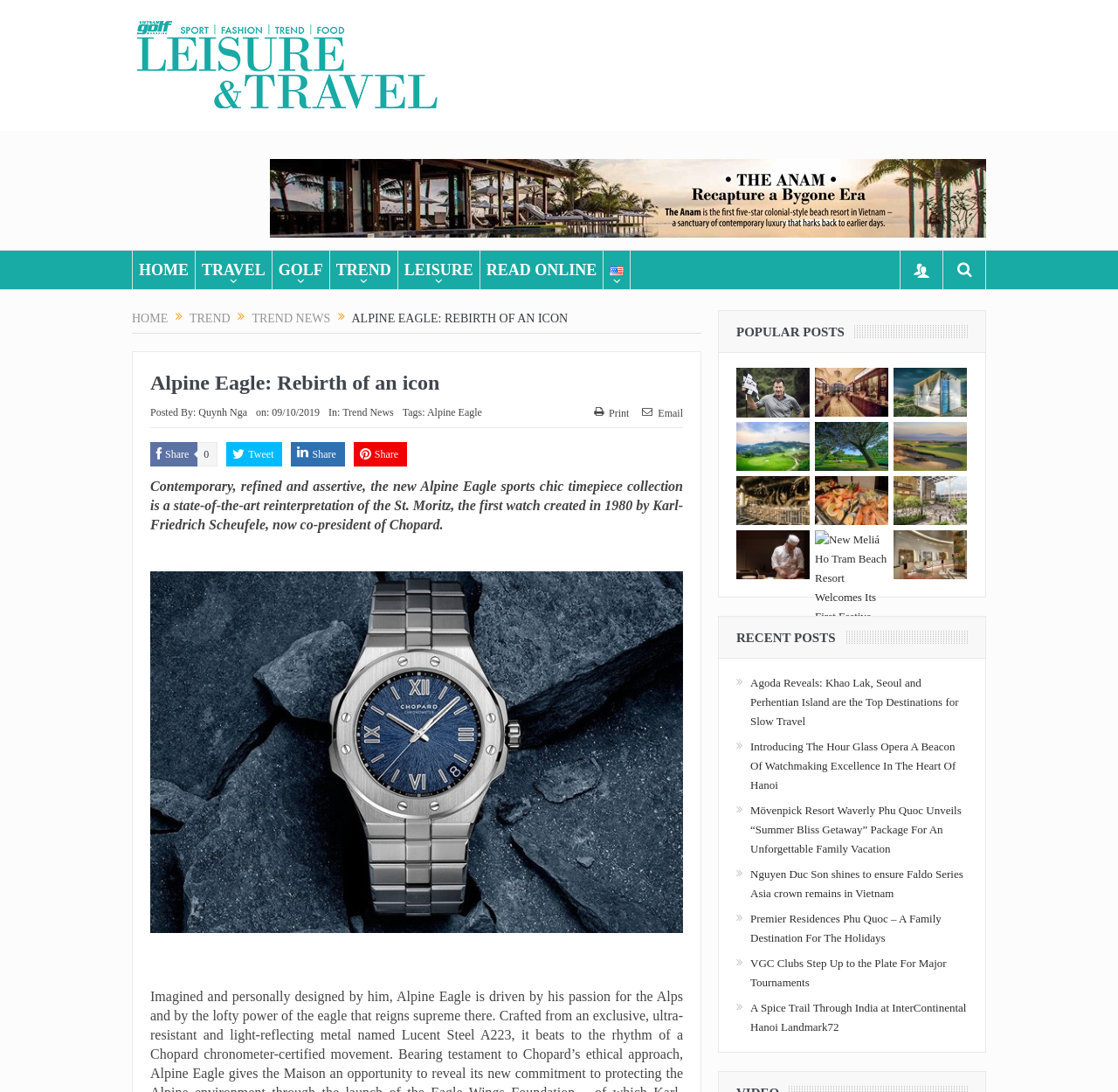Please predict the bounding box coordinates (top-left x, top-left y, bottom-right x, bottom-right y) for the UI element in the screenshot that fits the description: Travel

[0.175, 0.23, 0.243, 0.265]